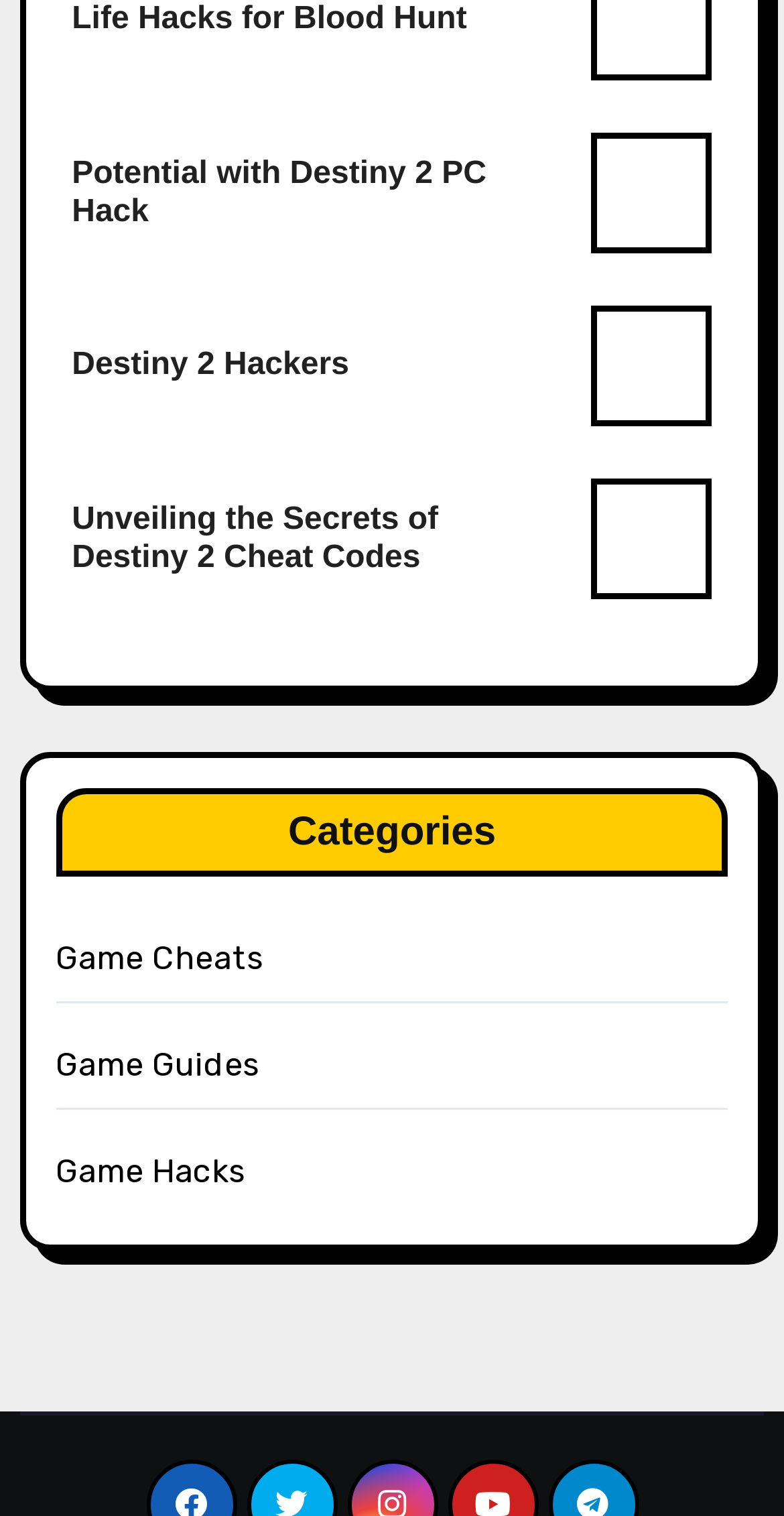How many categories are listed?
Using the image, provide a concise answer in one word or a short phrase.

3